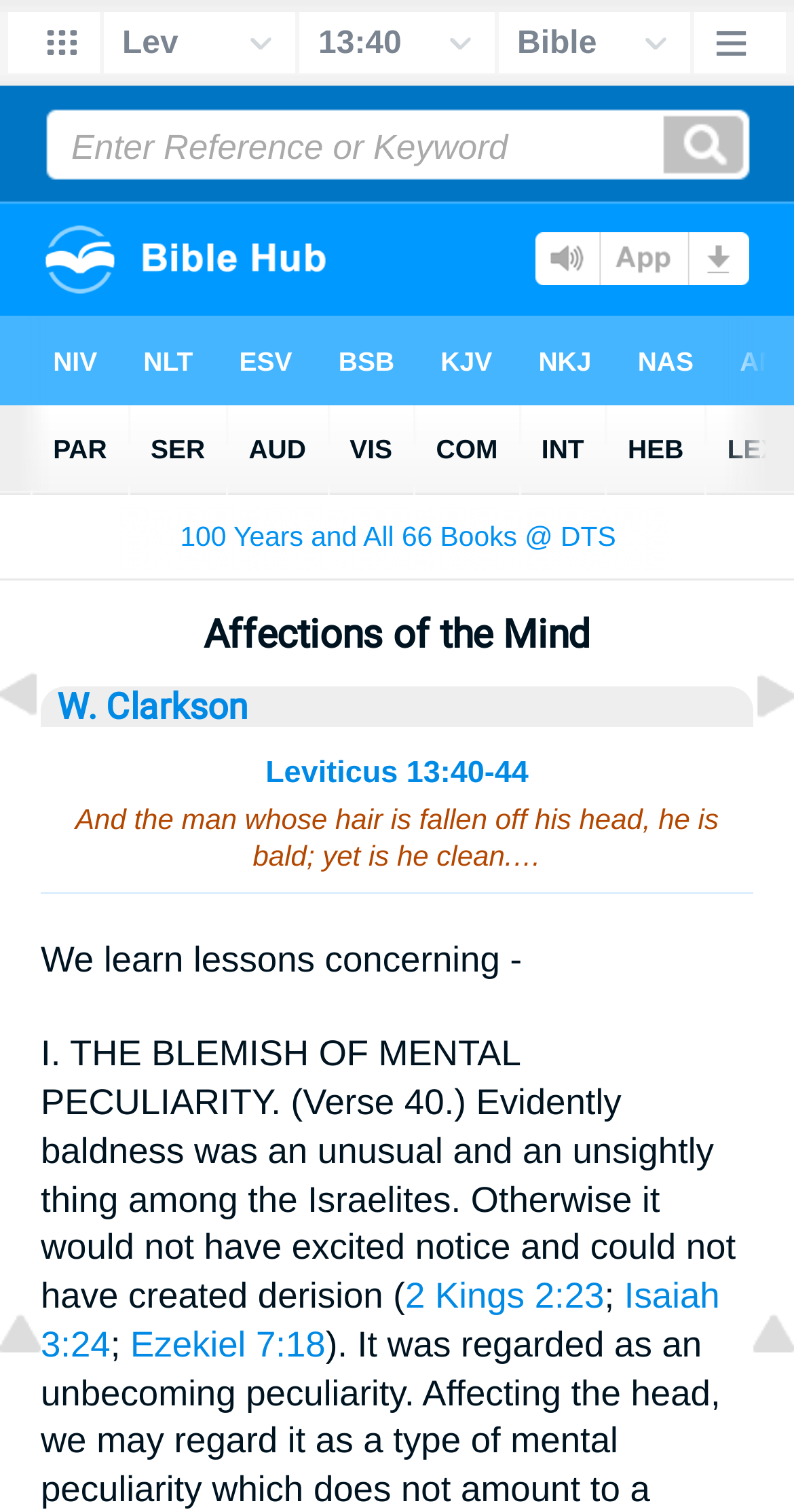Please indicate the bounding box coordinates for the clickable area to complete the following task: "Go to the top of the page". The coordinates should be specified as four float numbers between 0 and 1, i.e., [left, top, right, bottom].

[0.0, 0.873, 0.128, 0.9]